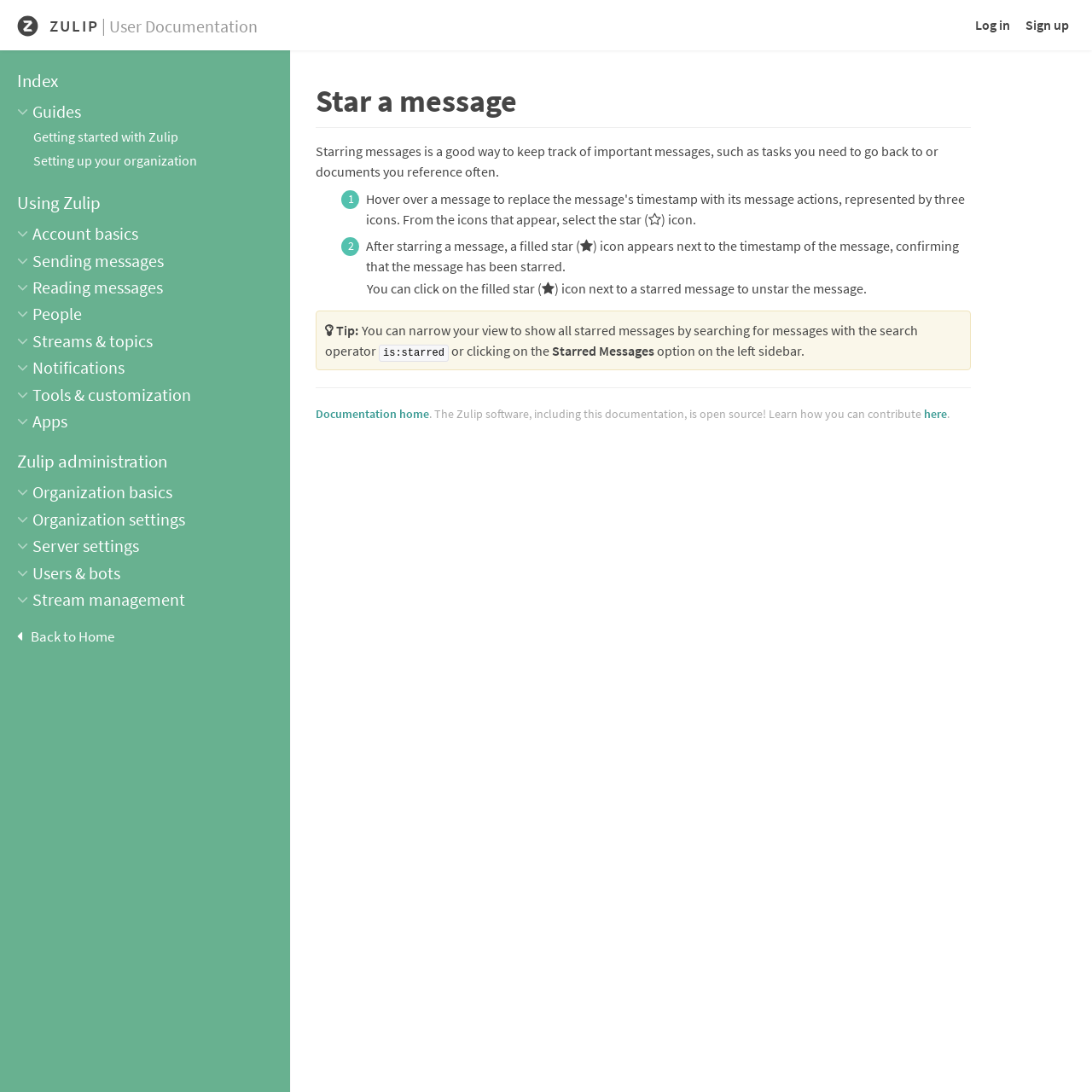Using the webpage screenshot and the element description Setting up your organization, determine the bounding box coordinates. Specify the coordinates in the format (top-left x, top-left y, bottom-right x, bottom-right y) with values ranging from 0 to 1.

[0.03, 0.137, 0.25, 0.158]